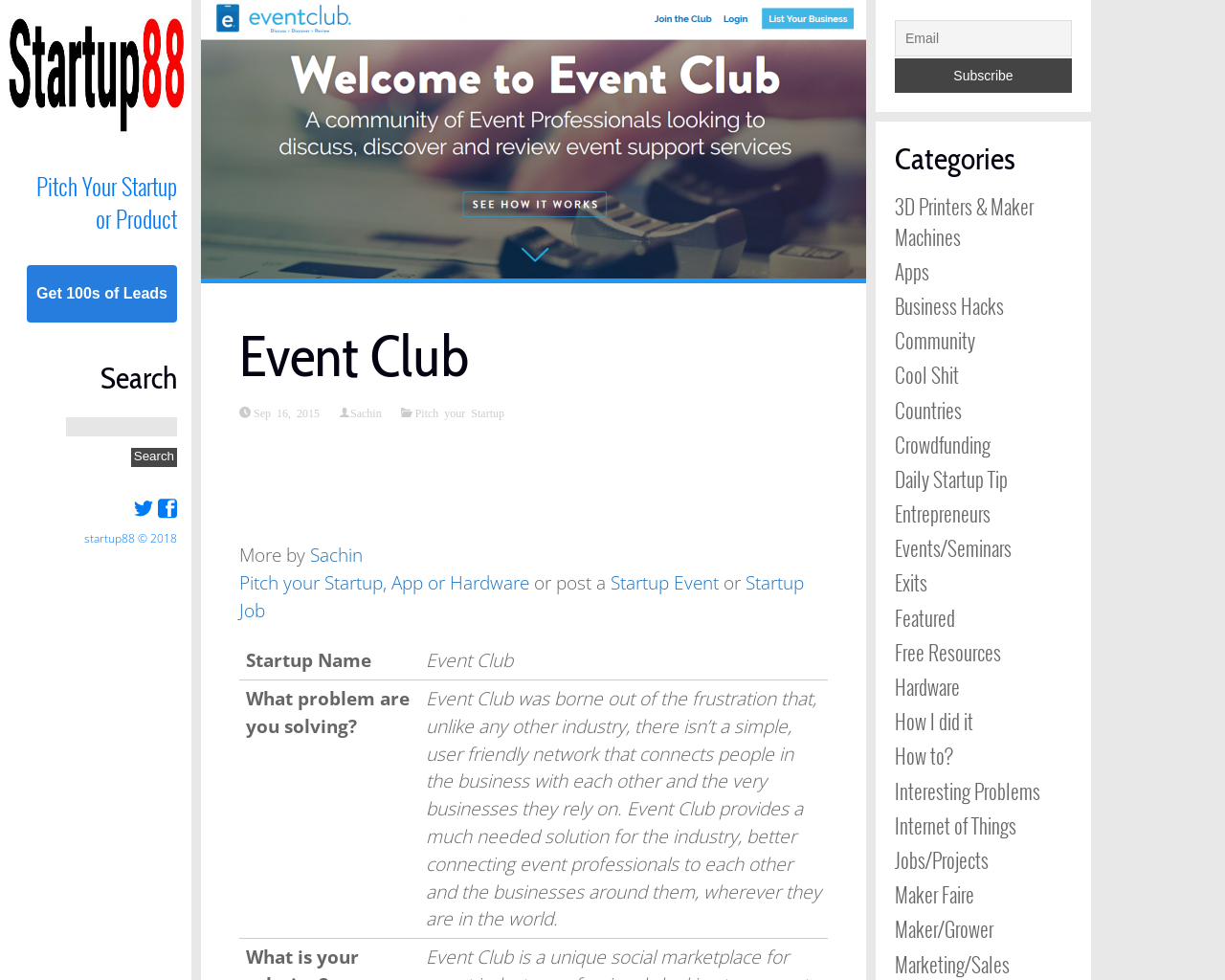Please predict the bounding box coordinates (top-left x, top-left y, bottom-right x, bottom-right y) for the UI element in the screenshot that fits the description: 3D Printers & Maker Machines

[0.73, 0.196, 0.844, 0.256]